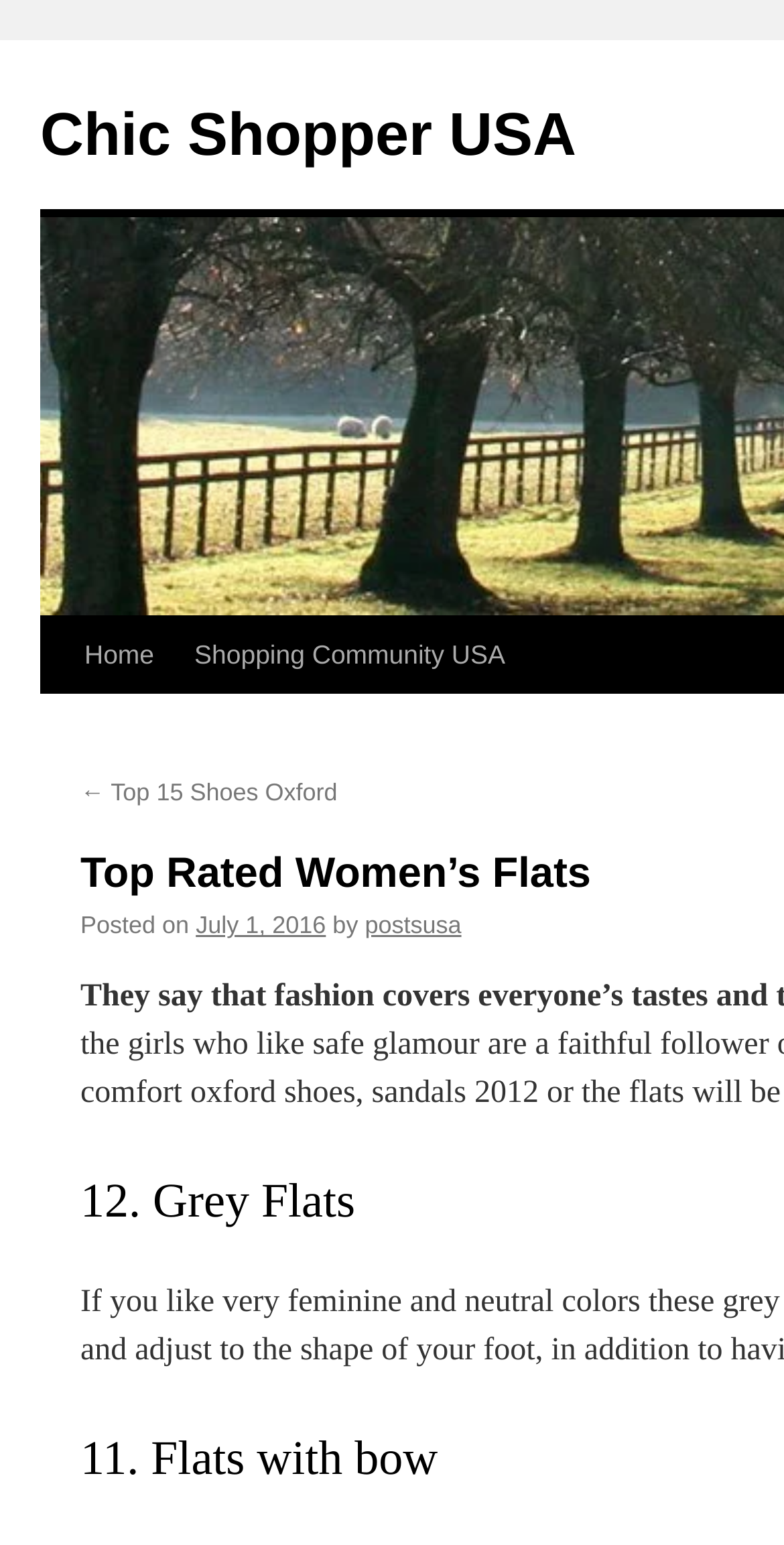What is the purpose of the 'Skip to content' link?
Refer to the screenshot and answer in one word or phrase.

To skip to the main content